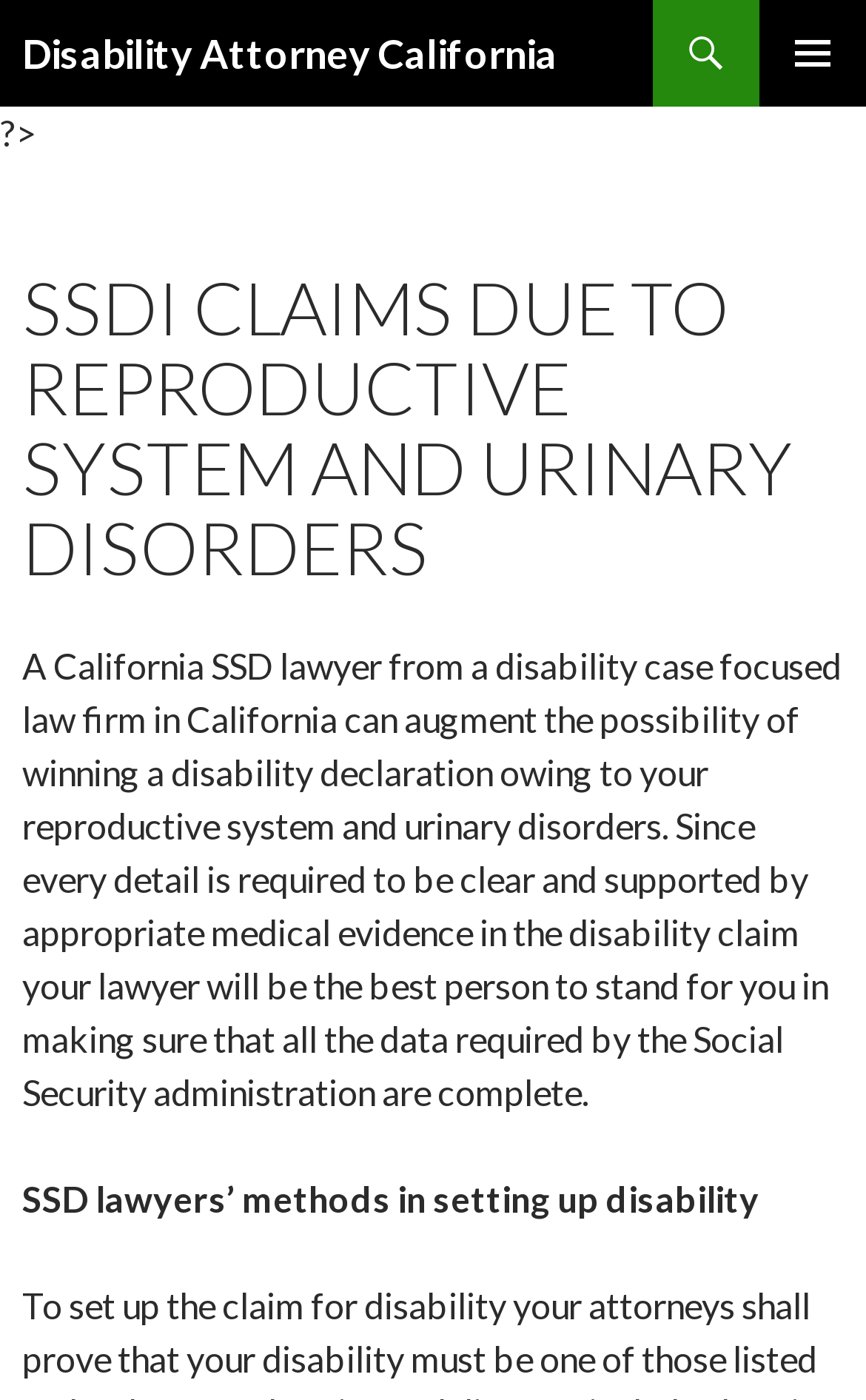Extract the bounding box coordinates for the described element: "Search". The coordinates should be represented as four float numbers between 0 and 1: [left, top, right, bottom].

[0.013, 0.0, 0.131, 0.038]